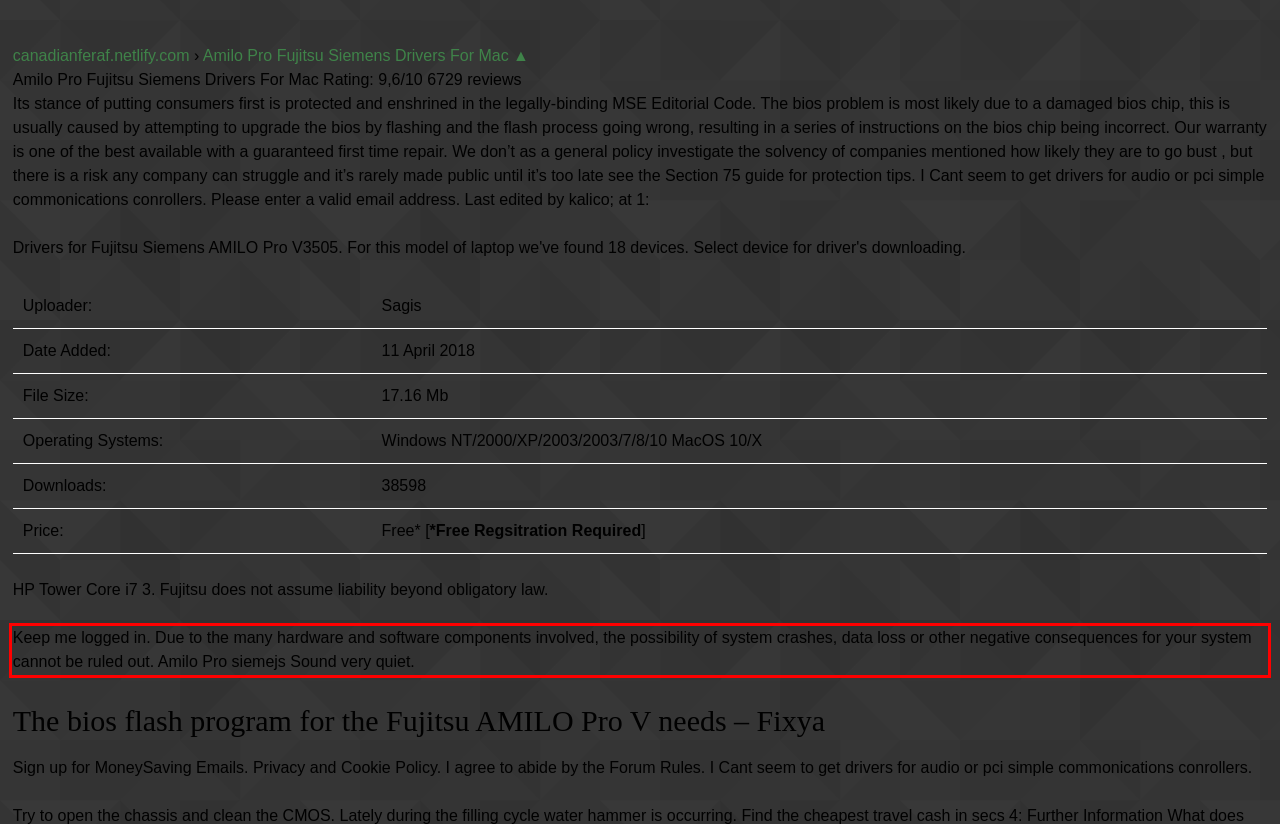Please identify and extract the text from the UI element that is surrounded by a red bounding box in the provided webpage screenshot.

Keep me logged in. Due to the many hardware and software components involved, the possibility of system crashes, data loss or other negative consequences for your system cannot be ruled out. Amilo Pro siemejs Sound very quiet.